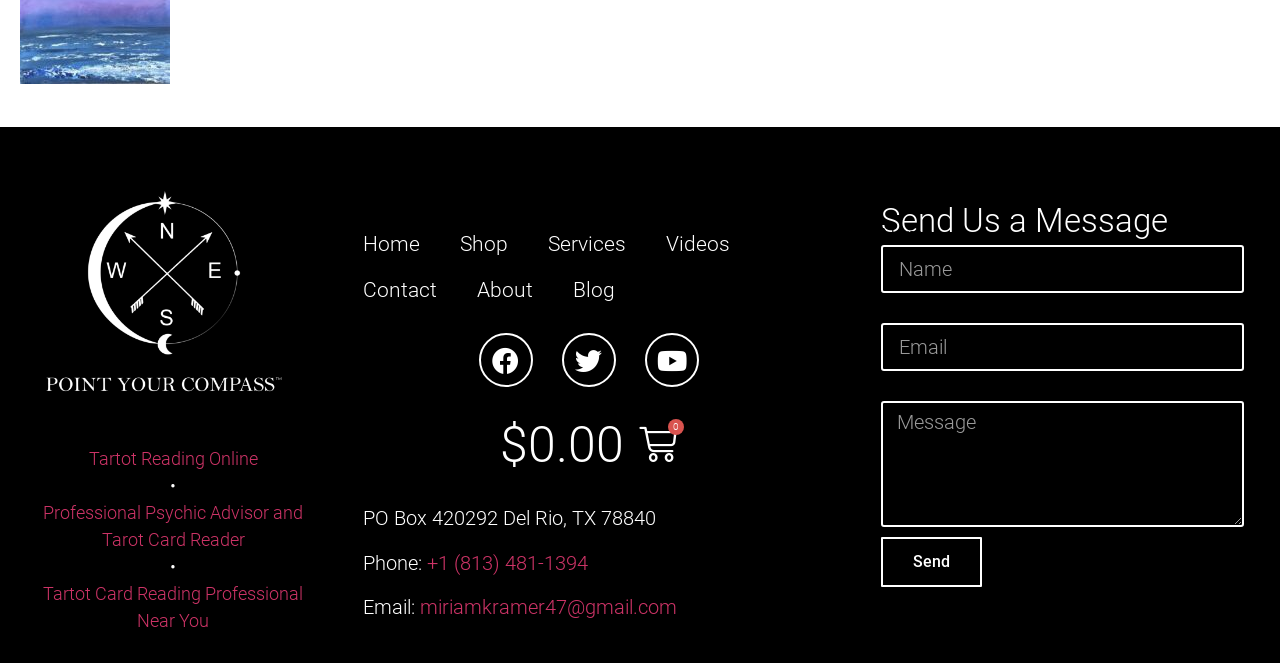Please answer the following question using a single word or phrase: 
What is the location of the person or organization described on this webpage?

Del Rio, TX 78840